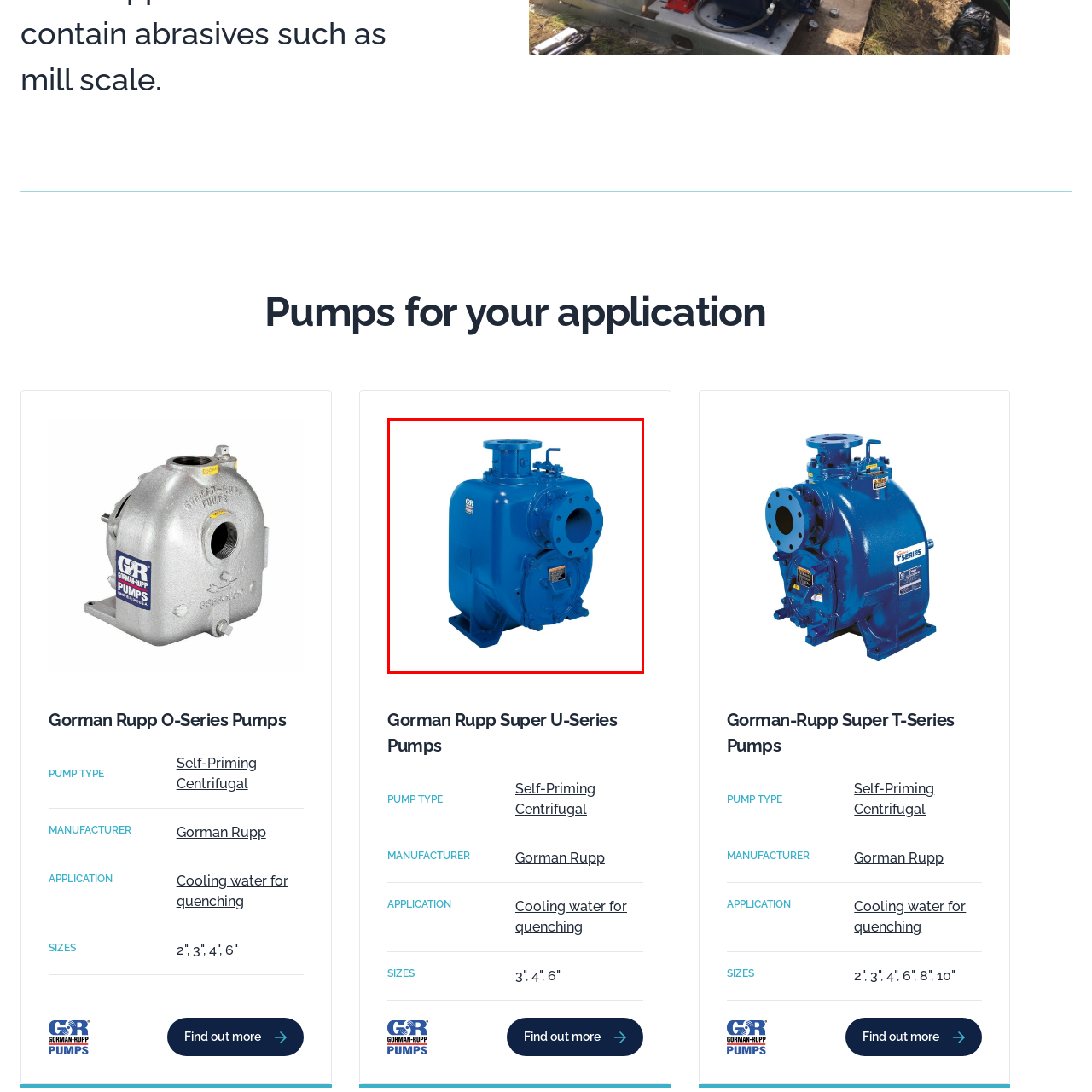In what type of environment is the pump suitable for use?
Focus on the section of the image outlined in red and give a thorough answer to the question.

According to the caption, the pump is suitable for industrial environments, emphasizing high performance, durability, and operational reliability in challenging conditions, making it an optimal choice for users requiring efficient liquid management solutions.